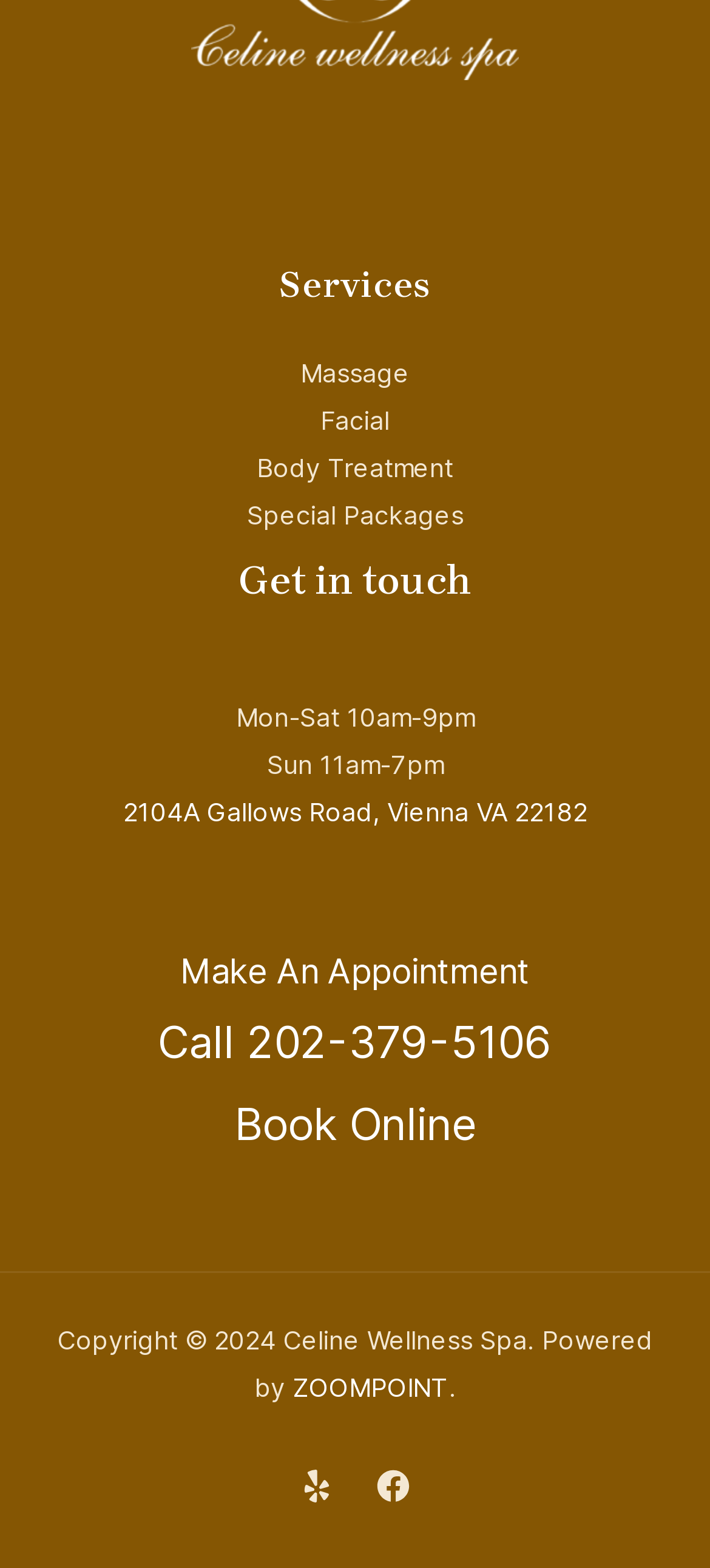Reply to the question below using a single word or brief phrase:
What is the address of the spa?

2104A Gallows Road, Vienna VA 22182